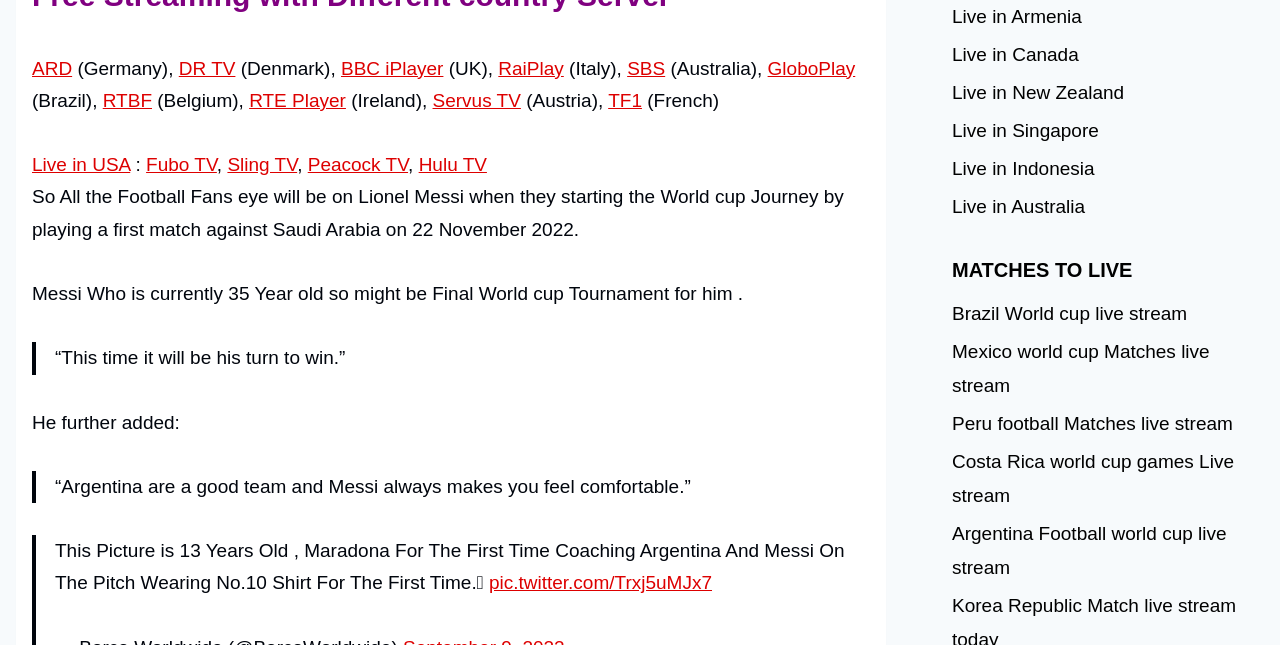Determine the bounding box coordinates of the region to click in order to accomplish the following instruction: "Click on the link to watch Argentina Football world cup live stream". Provide the coordinates as four float numbers between 0 and 1, specifically [left, top, right, bottom].

[0.744, 0.798, 0.988, 0.91]